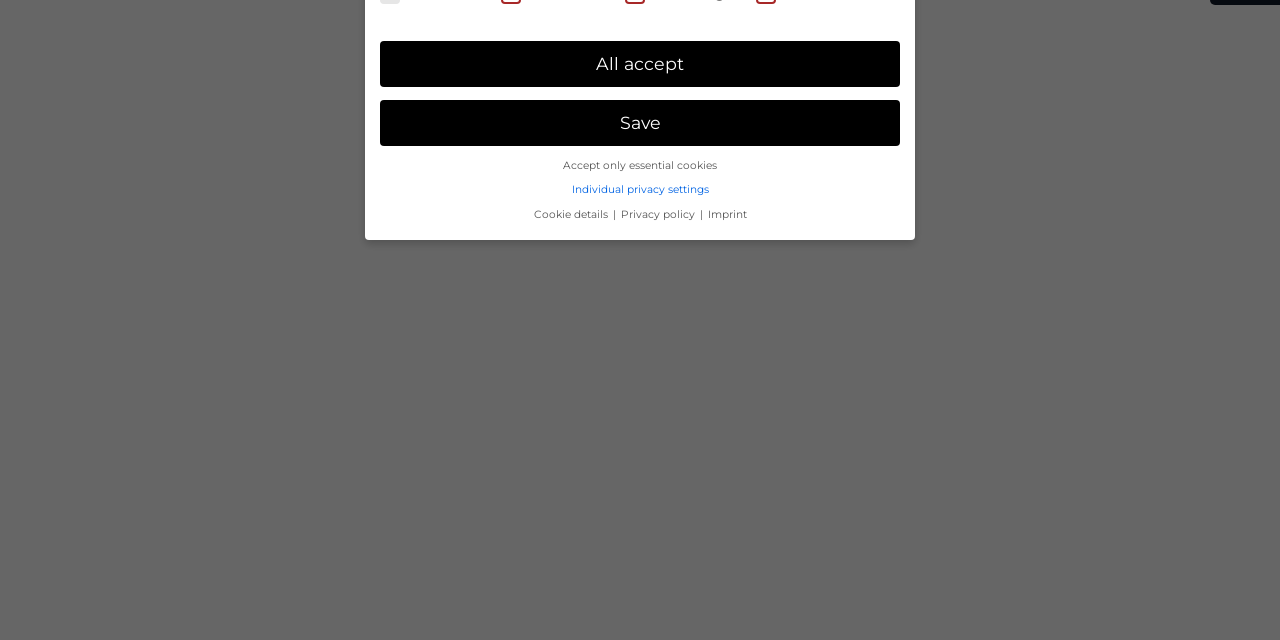Predict the bounding box of the UI element that fits this description: "Accept only essential cookies".

[0.297, 0.753, 0.49, 0.817]